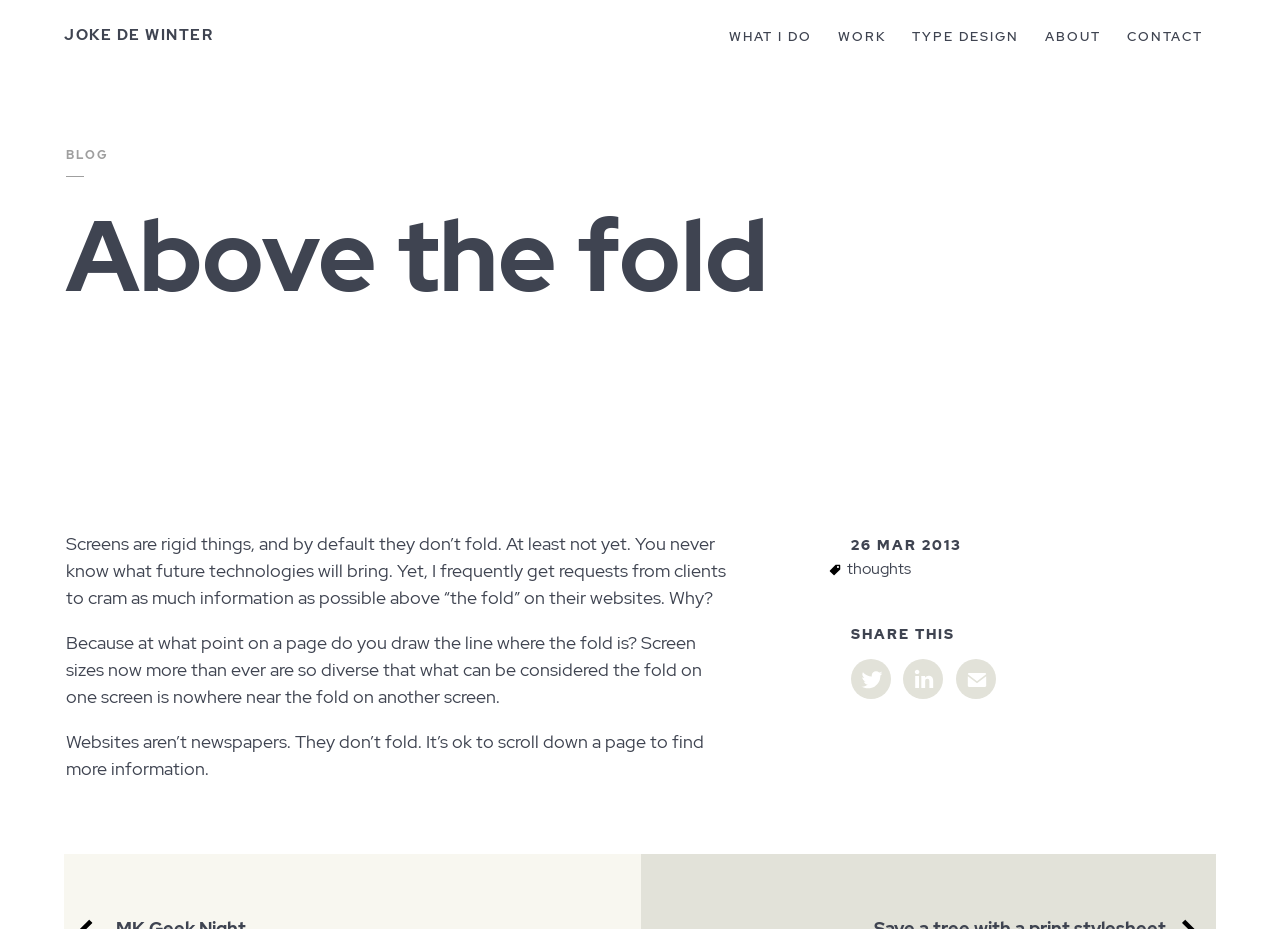Please find and give the text of the main heading on the webpage.

JOKE DE WINTER